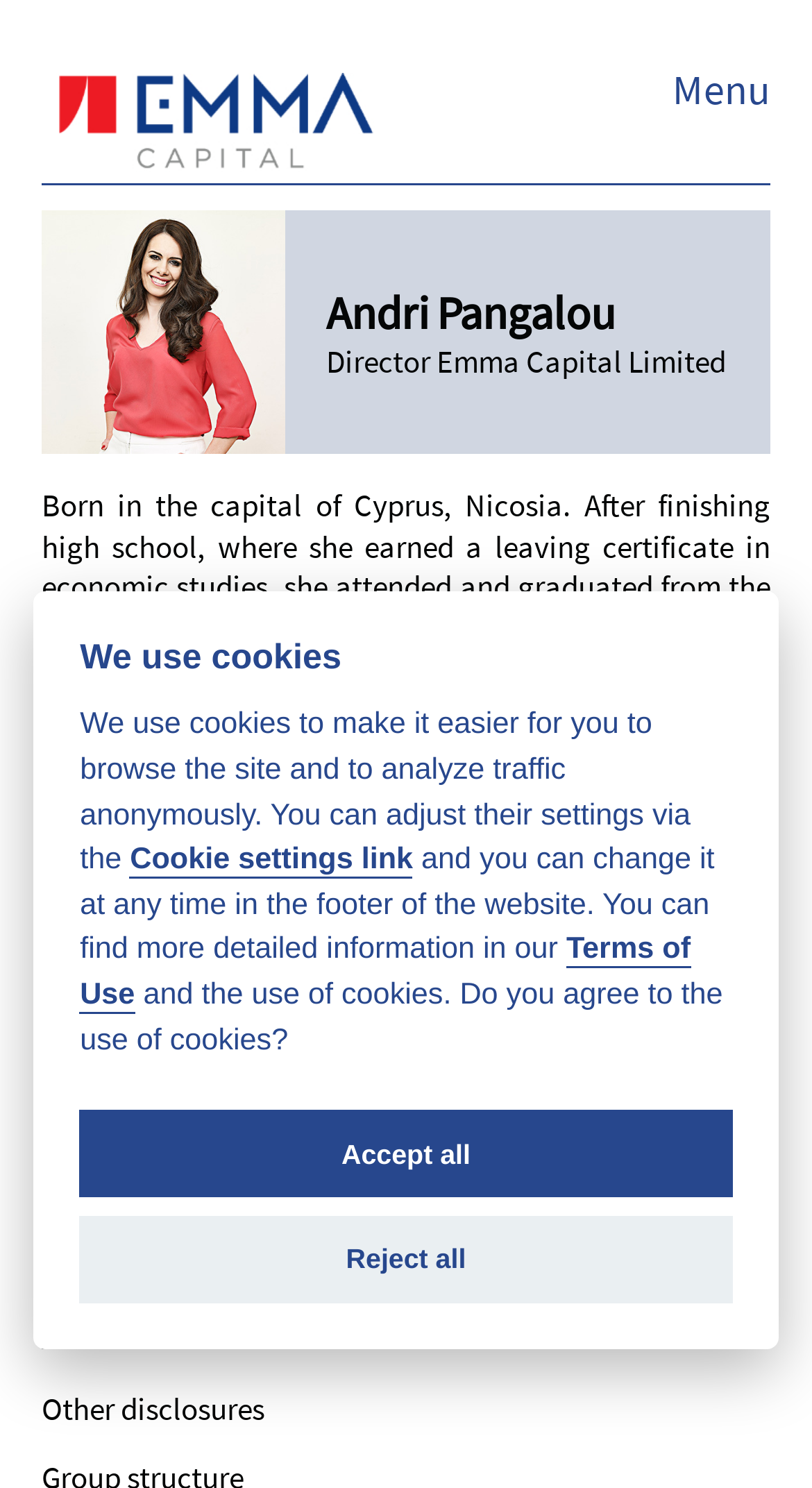Locate the bounding box coordinates of the region to be clicked to comply with the following instruction: "Check the commits past 30 days". The coordinates must be four float numbers between 0 and 1, in the form [left, top, right, bottom].

None